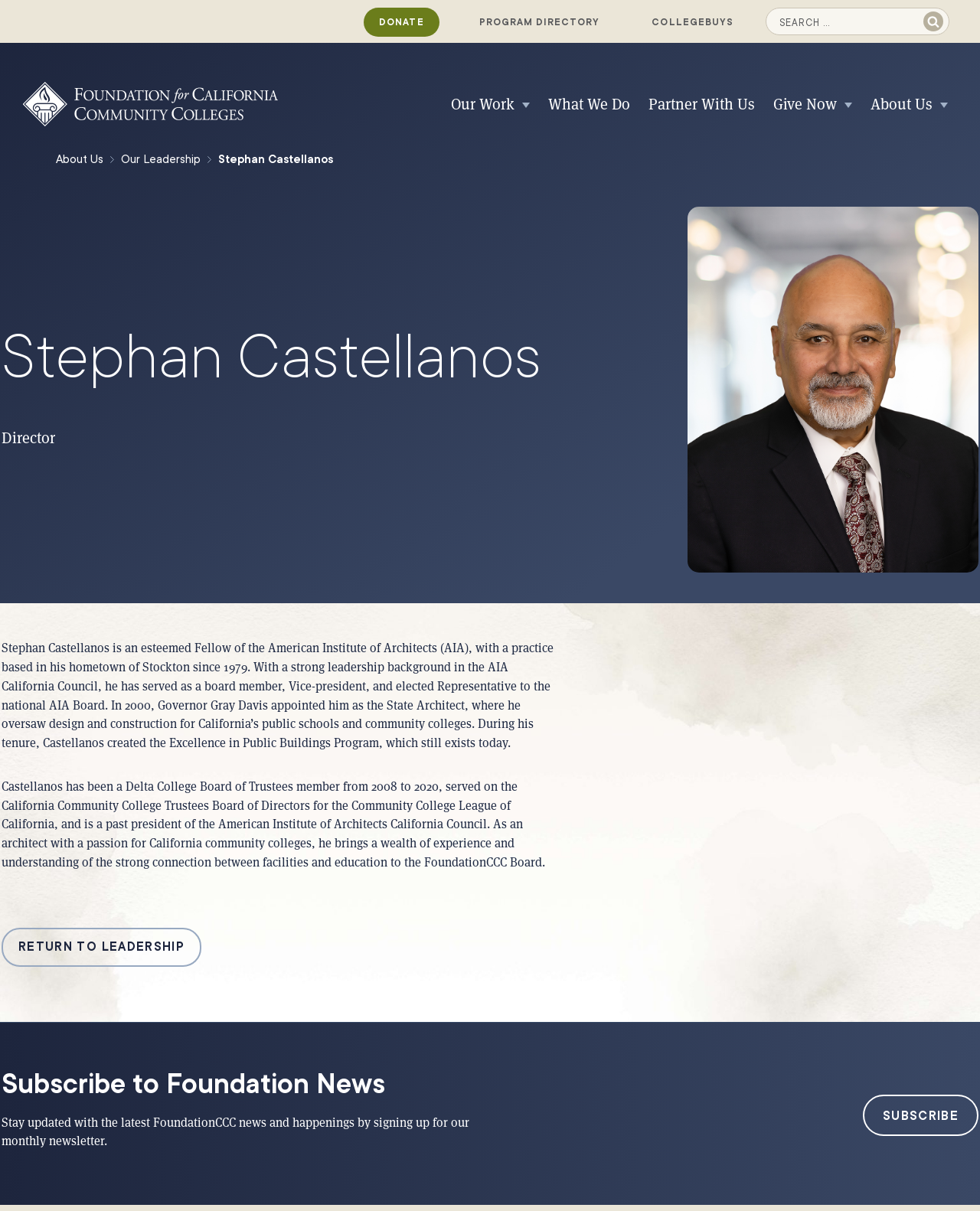What is Stephan Castellanos' profession?
Based on the screenshot, answer the question with a single word or phrase.

Architect